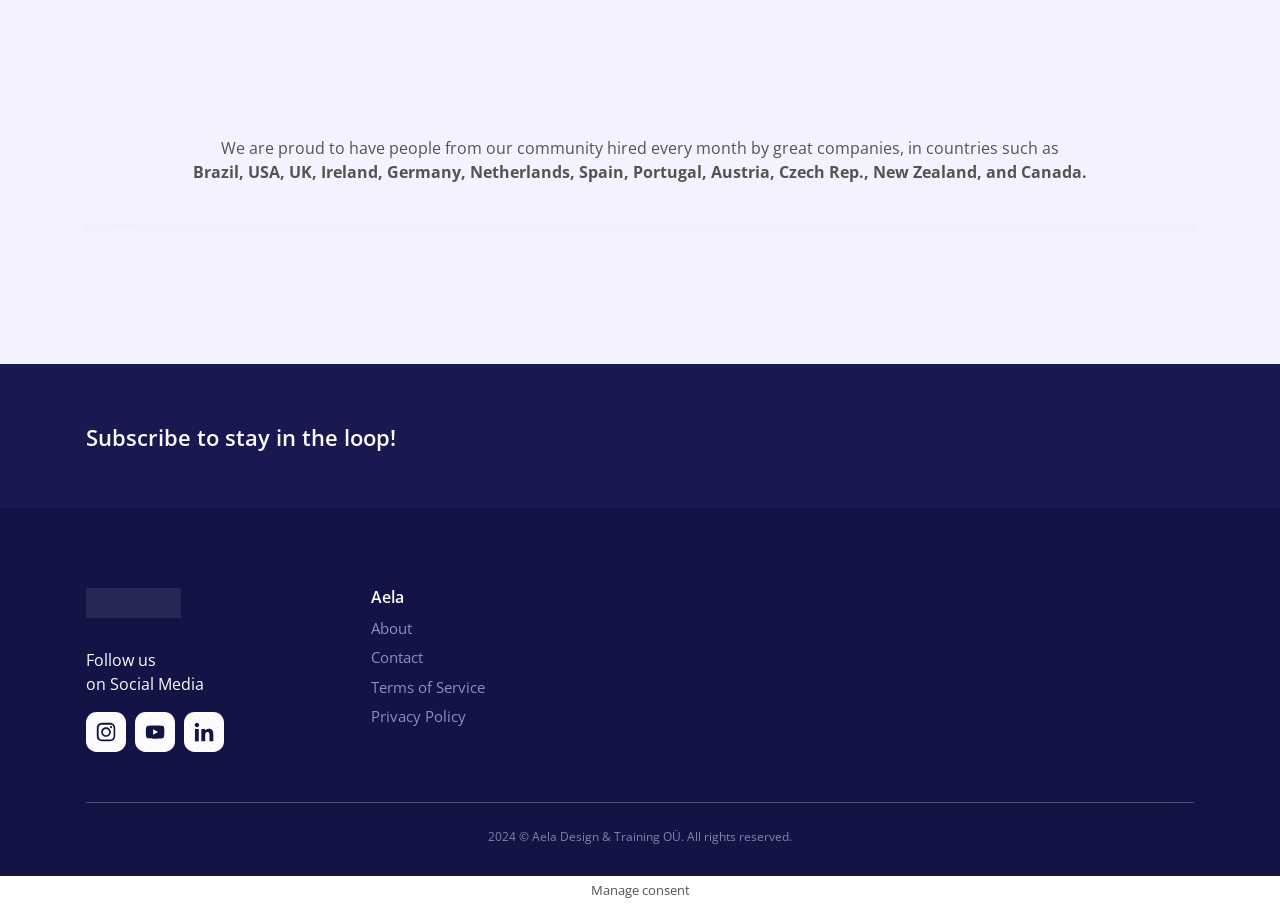Provide a short answer using a single word or phrase for the following question: 
How many images are there in the partner section?

40